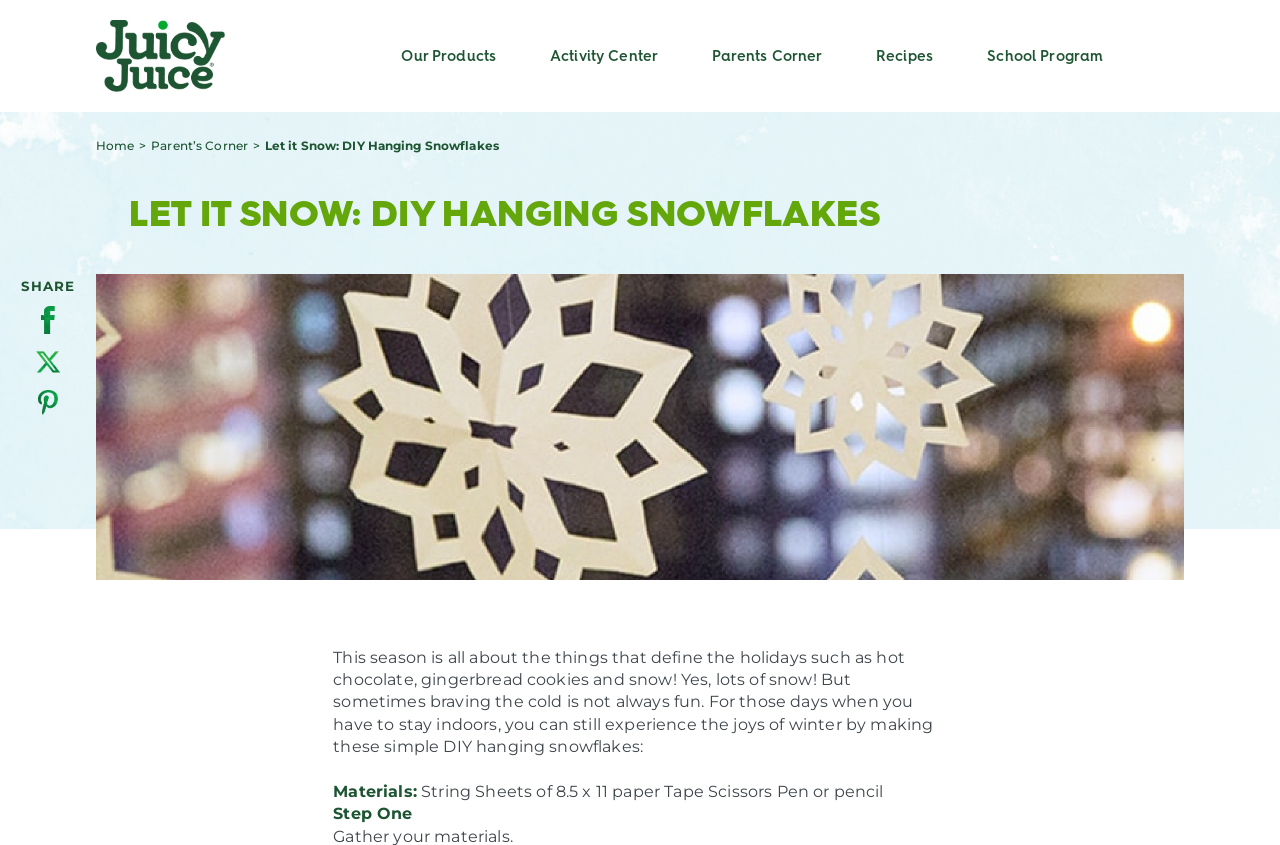Identify the bounding box for the UI element described as: "Parents Corner". The coordinates should be four float numbers between 0 and 1, i.e., [left, top, right, bottom].

[0.556, 0.057, 0.643, 0.076]